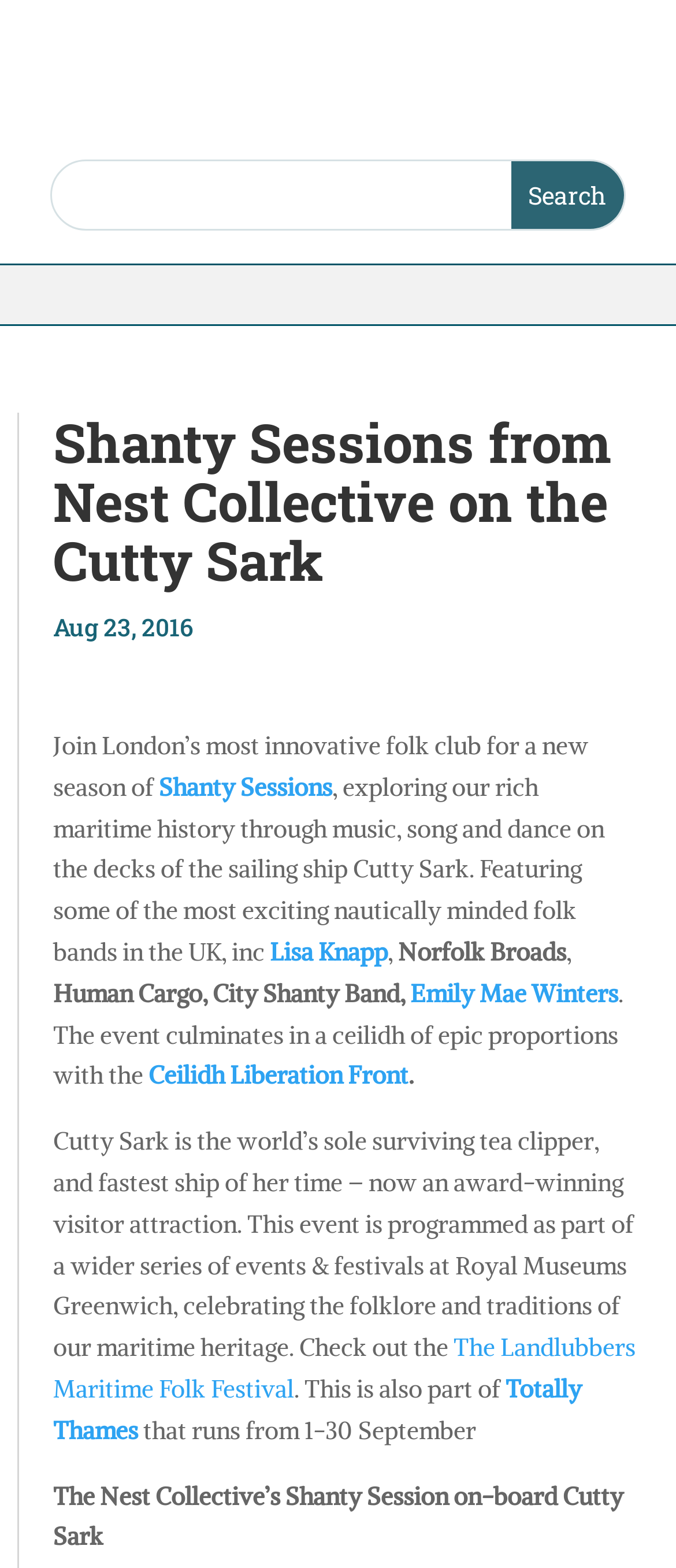Detail the features and information presented on the webpage.

The webpage appears to be an event page for "Shanty Sessions from Nest Collective on the Cutty Sark" at the Royal Museums Greenwich. At the top left, there is a link to "Spiral Earth" accompanied by an image with the same name. Next to it, there is a search bar with a textbox and a "Search" button.

Below the search bar, there is a heading that displays the title of the event. Underneath the heading, there is a date "Aug 23, 2016" and a brief description of the event, which is a folk club that explores maritime history through music, song, and dance on the Cutty Sark.

The description is followed by a list of performers, including "Shanty Sessions", "Lisa Knapp", "Norfolk Broads", "Human Cargo", "City Shanty Band", "Emily Mae Winters", and "Ceilidh Liberation Front". The list is interspersed with brief descriptions of the performers and the event.

At the bottom of the page, there is a paragraph that provides more information about the Cutty Sark and the event's context within a series of events and festivals at Royal Museums Greenwich, celebrating maritime heritage. The paragraph includes links to "The Landlubbers Maritime Folk Festival" and "Totally Thames", which is a festival that runs from 1-30 September.